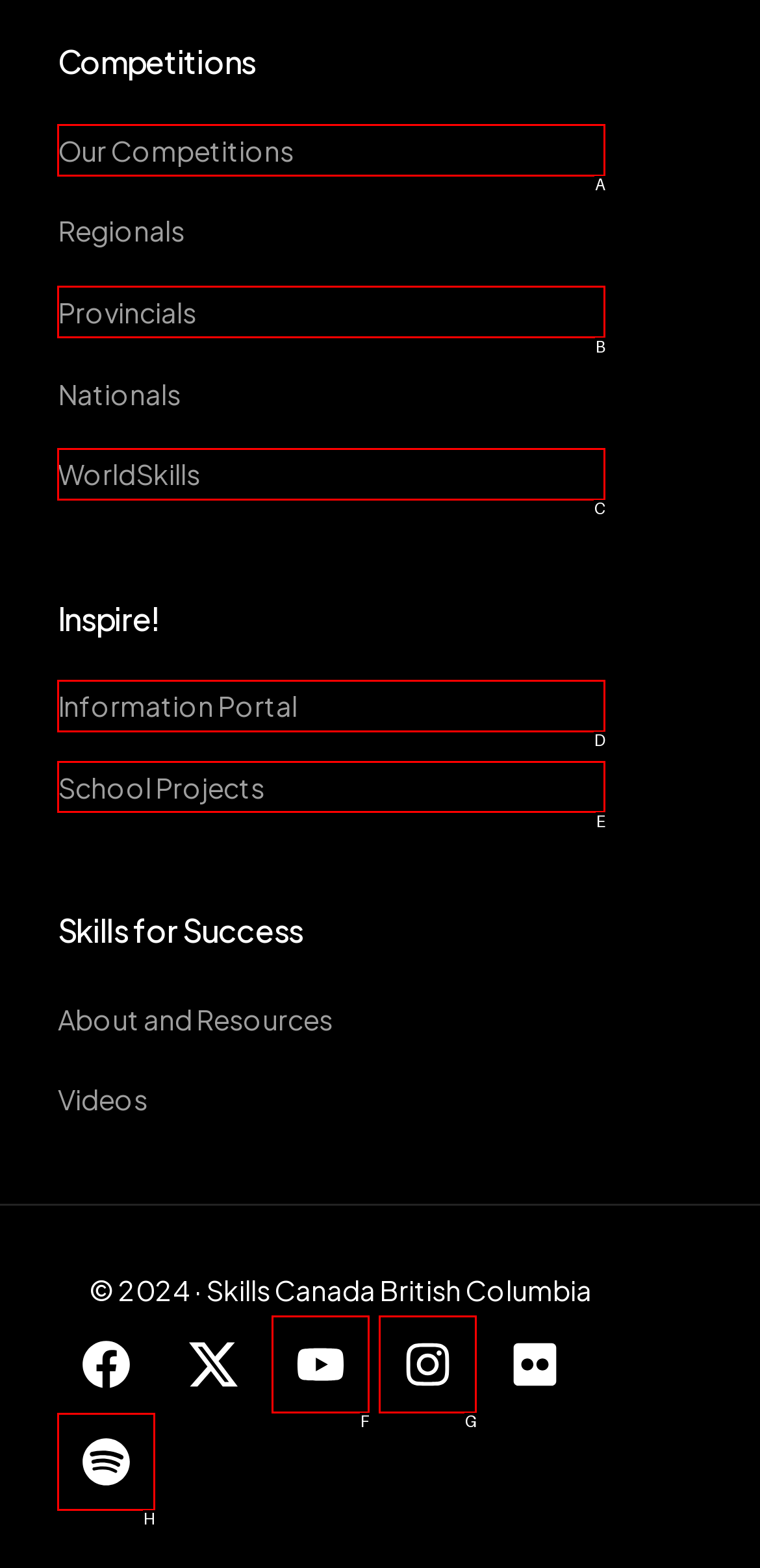Choose the option that aligns with the description: Spotify
Respond with the letter of the chosen option directly.

H